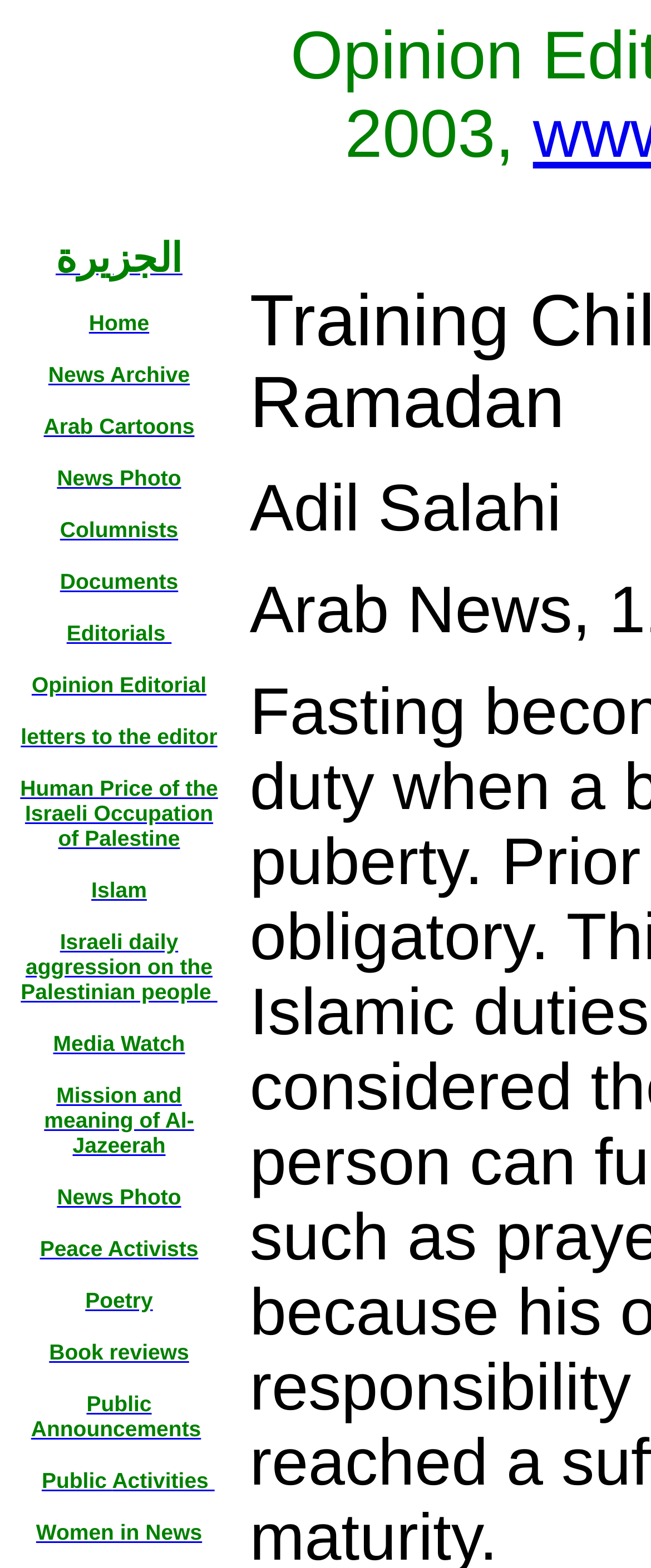Use one word or a short phrase to answer the question provided: 
What is the first link on the webpage?

الجزيرة